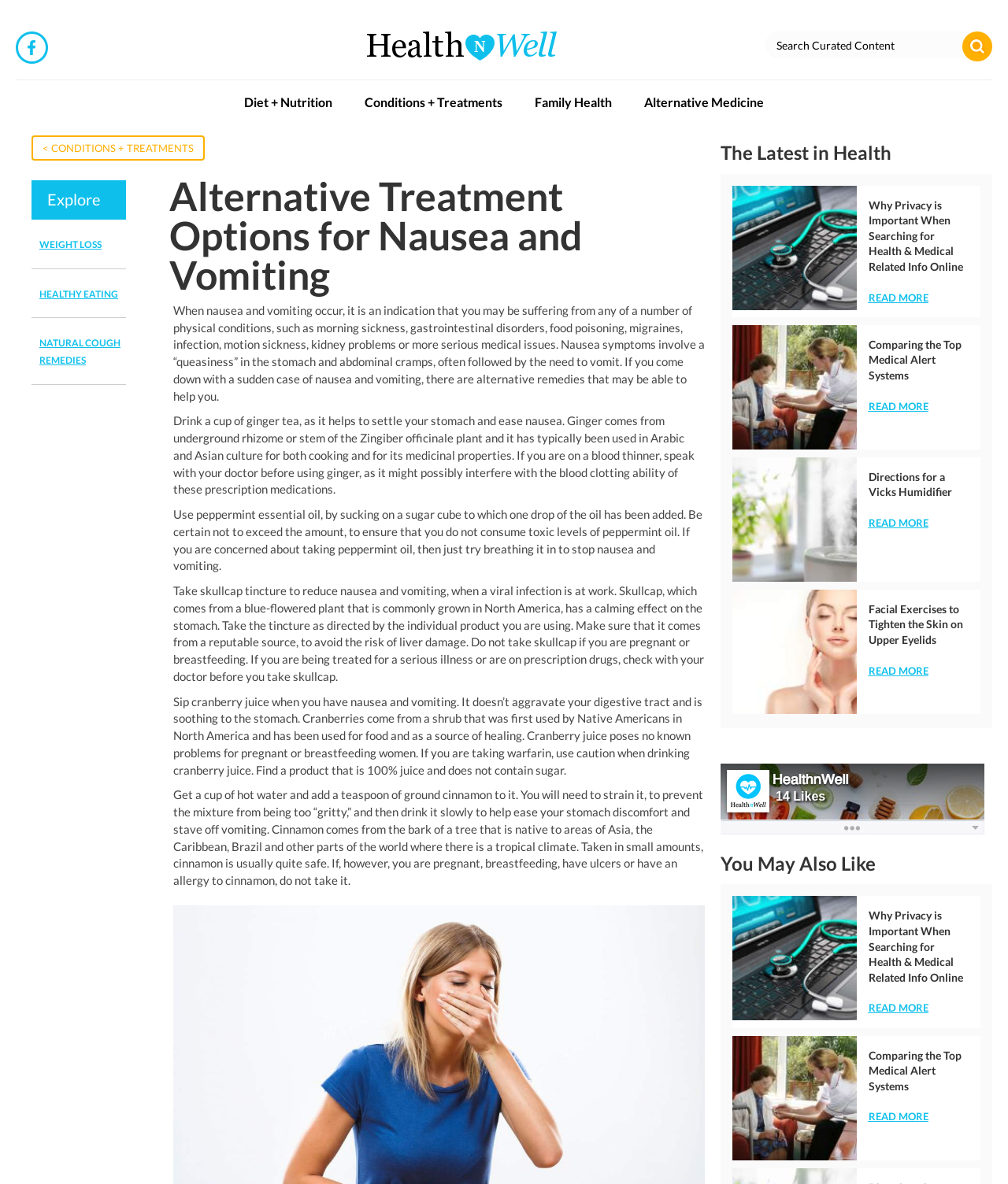Please determine the bounding box coordinates of the area that needs to be clicked to complete this task: 'Search Curated Content'. The coordinates must be four float numbers between 0 and 1, formatted as [left, top, right, bottom].

[0.759, 0.027, 0.974, 0.049]